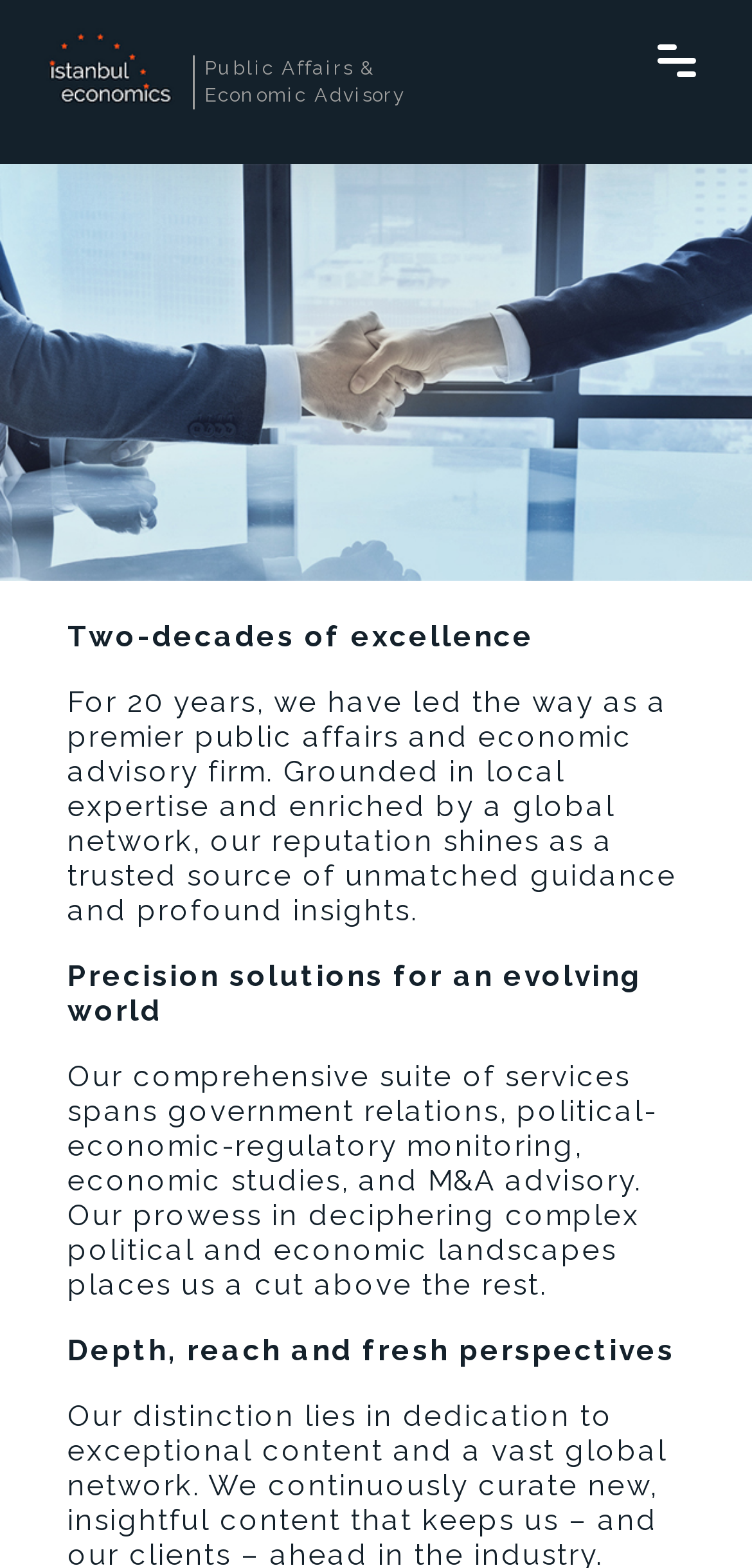How long has the company been in operation?
Refer to the image and provide a thorough answer to the question.

The company's duration of operation can be inferred from the static text element 'For 20 years, we have led the way as a premier public affairs and economic advisory firm.' which explicitly mentions the time period.